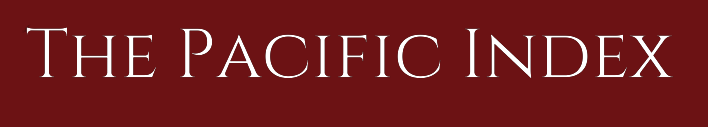What type of font is used in the logo?
Please respond to the question thoroughly and include all relevant details.

The caption describes the font used in the logo as elegant and serif, which suggests a classic and sophisticated style.